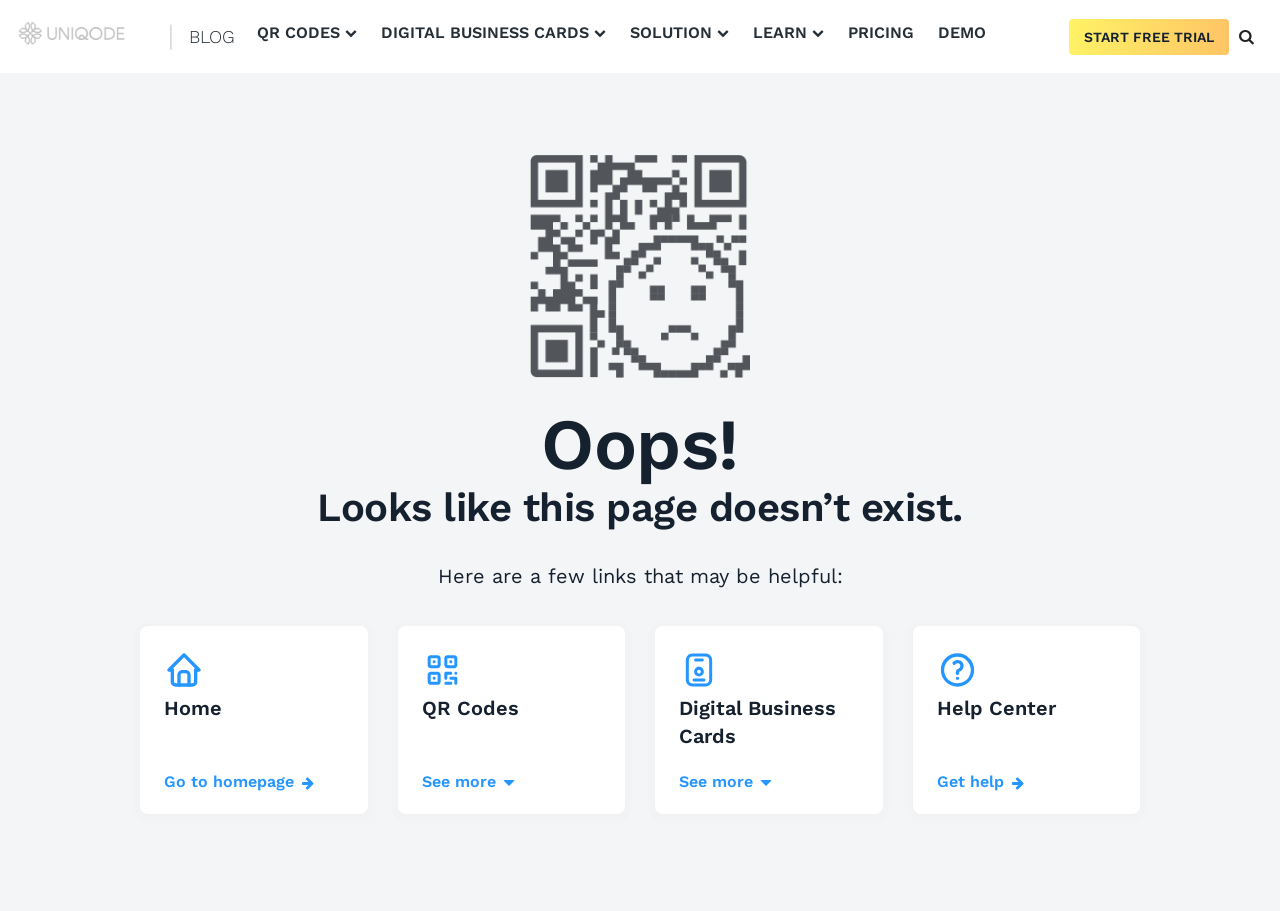Find the bounding box coordinates for the element that must be clicked to complete the instruction: "go to Uniqode homepage". The coordinates should be four float numbers between 0 and 1, indicated as [left, top, right, bottom].

[0.012, 0.022, 0.12, 0.065]